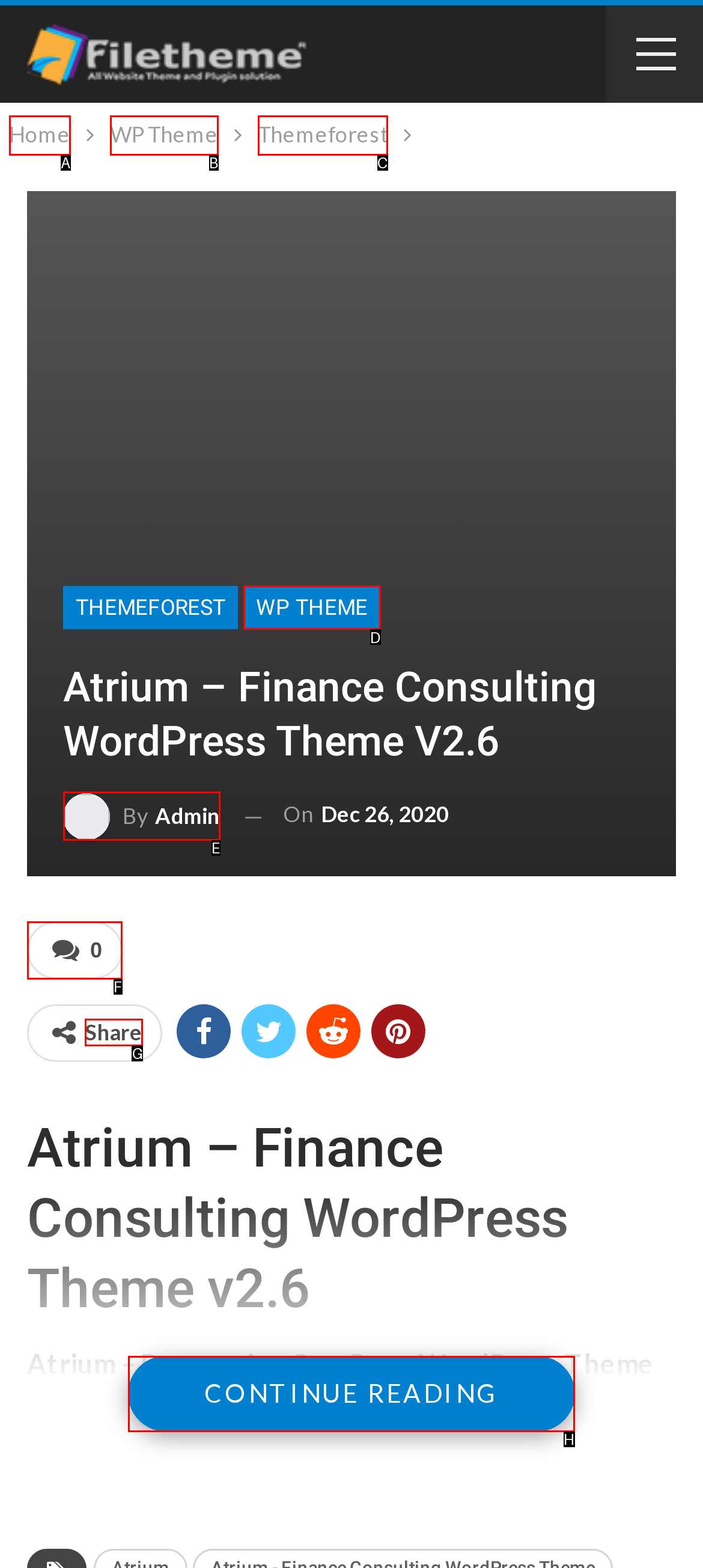Choose the letter of the option you need to click to Click the Share link. Answer with the letter only.

G